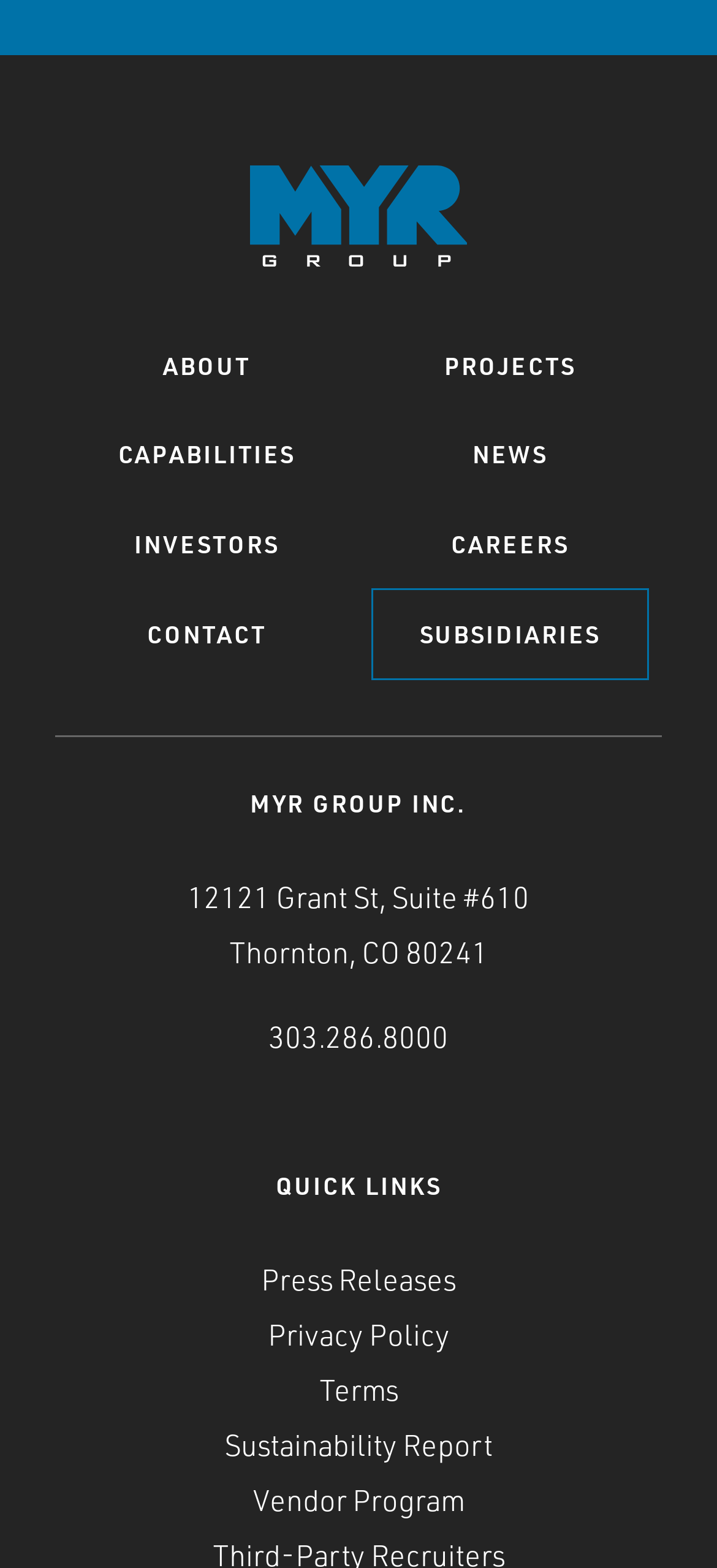Please specify the bounding box coordinates in the format (top-left x, top-left y, bottom-right x, bottom-right y), with values ranging from 0 to 1. Identify the bounding box for the UI component described as follows: Terms

[0.445, 0.874, 0.555, 0.898]